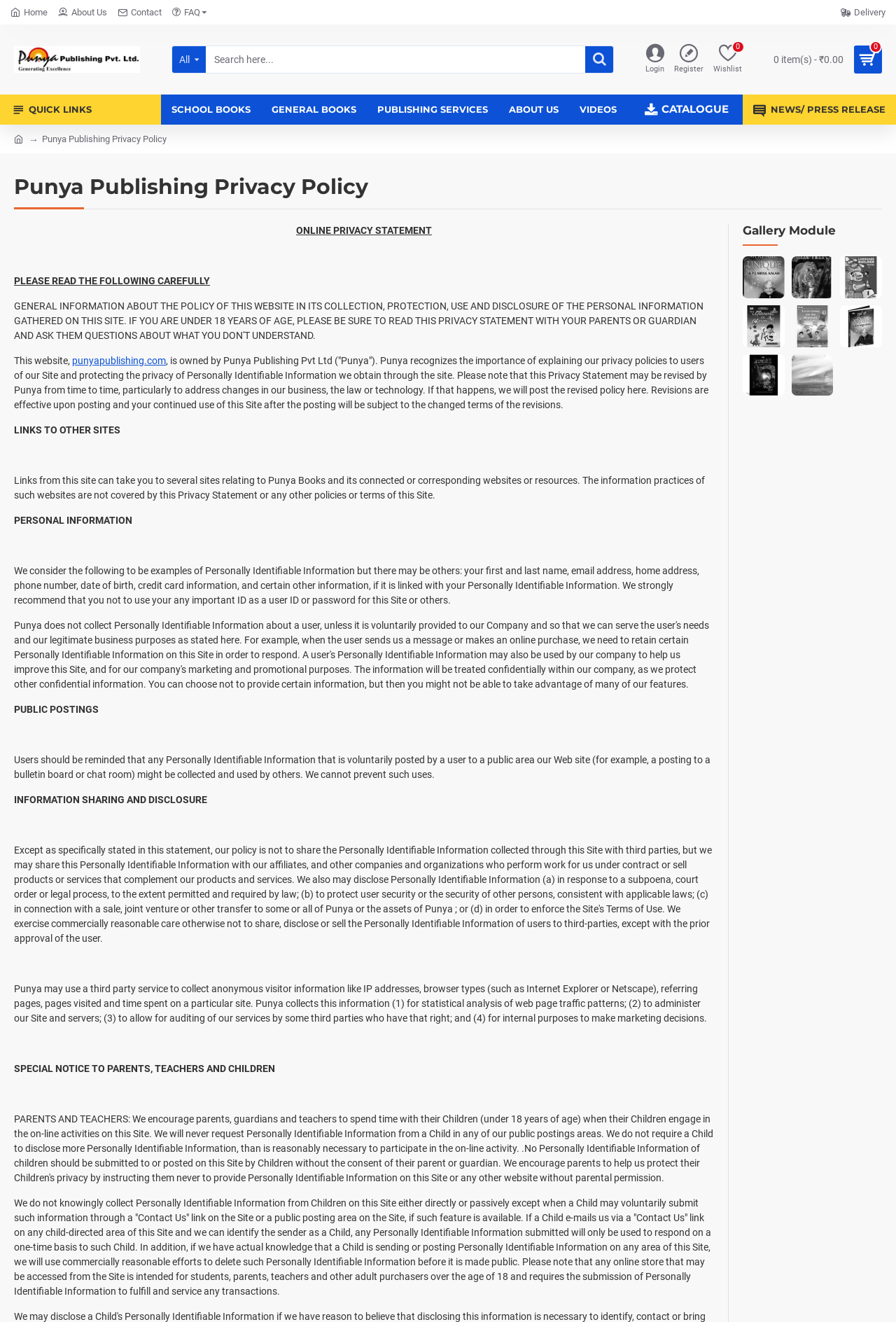Provide your answer in one word or a succinct phrase for the question: 
What type of information is considered personally identifiable?

Name, email, address, etc.